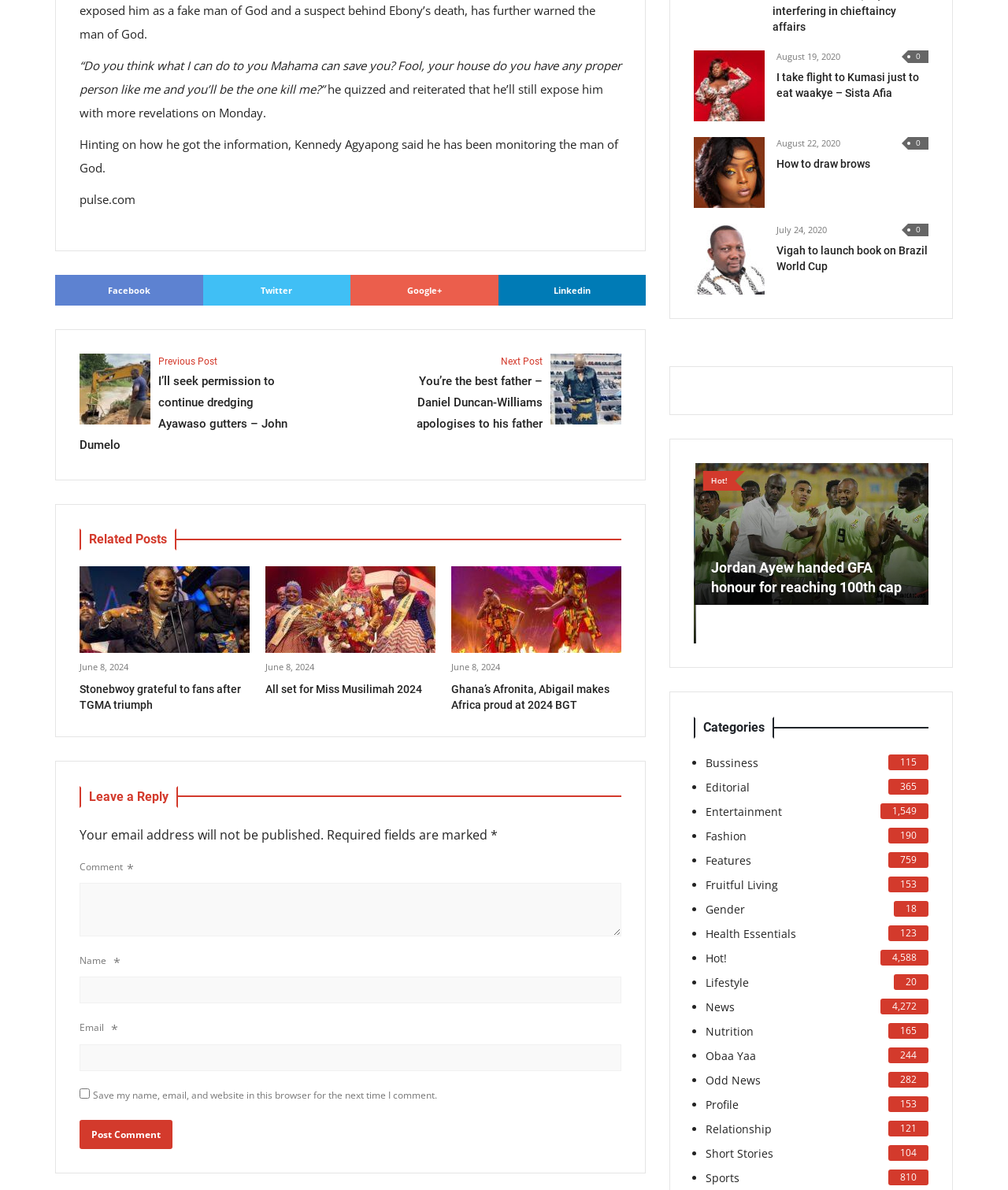How many social media links are present?
Please answer the question as detailed as possible based on the image.

The social media links can be found by looking at the link elements with text 'Facebook', 'Twitter', 'Google+', and 'Linkedin'. There are four such links.